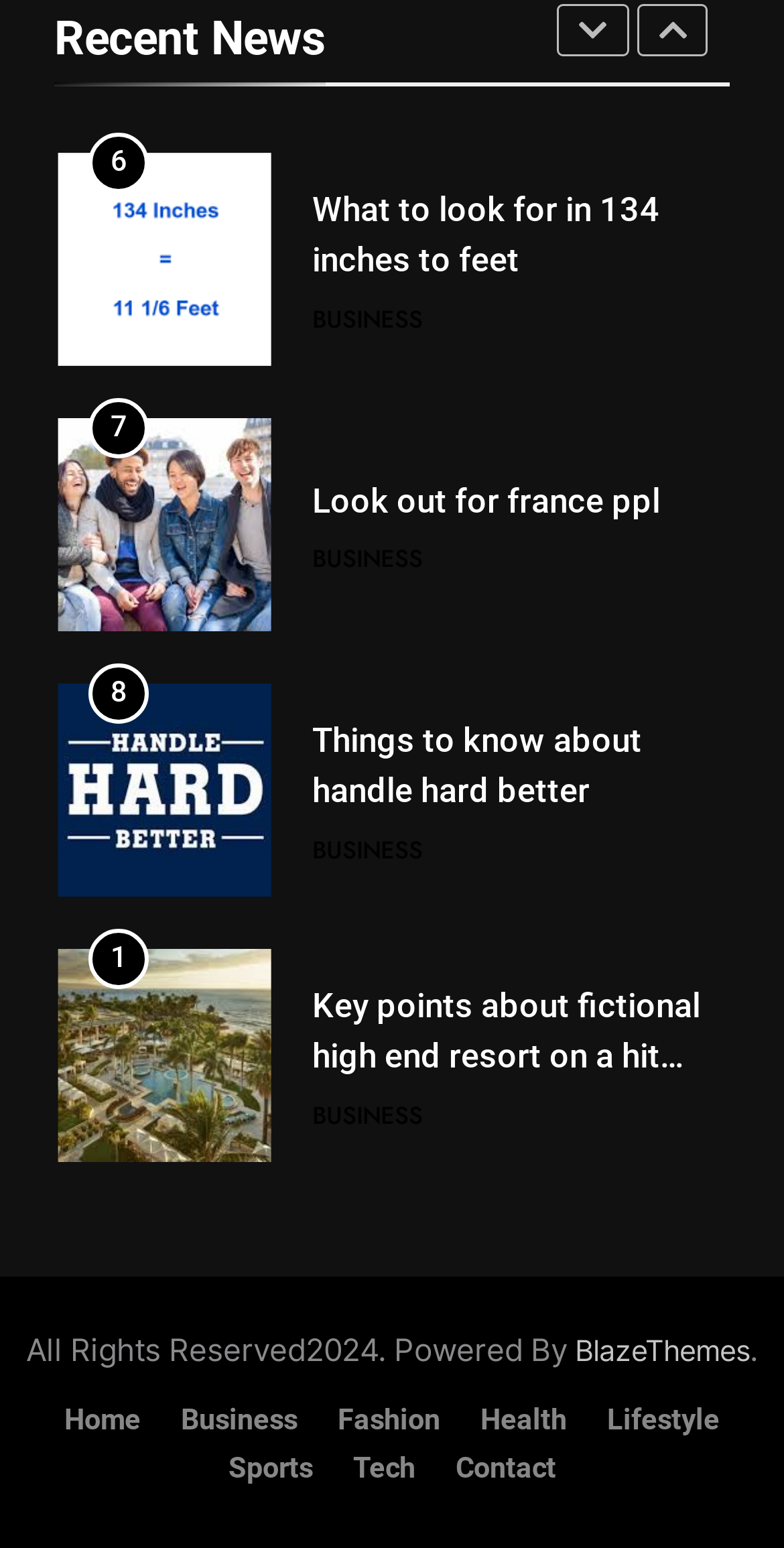Determine the bounding box coordinates of the section I need to click to execute the following instruction: "View the image in the second article". Provide the coordinates as four float numbers between 0 and 1, i.e., [left, top, right, bottom].

[0.074, 0.27, 0.347, 0.408]